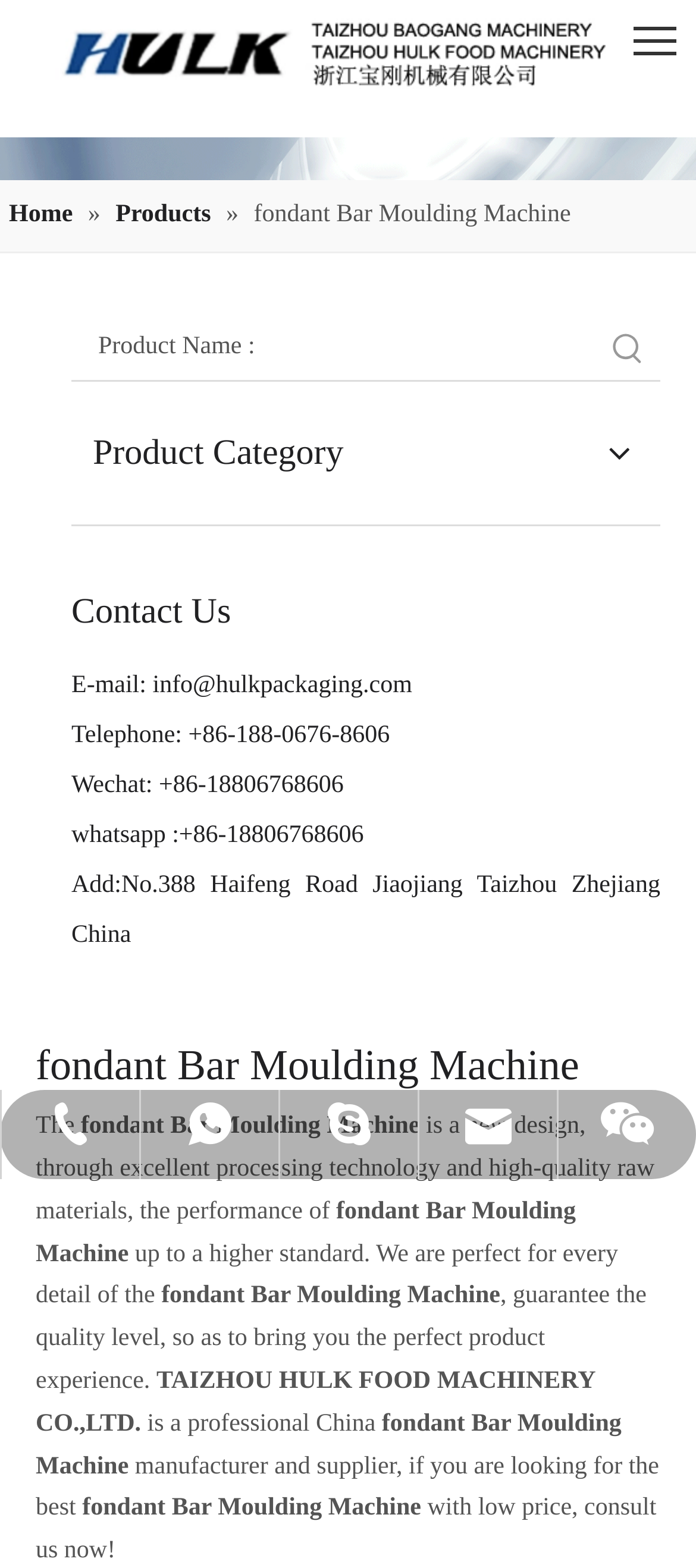Provide a thorough description of this webpage.

The webpage is about fondant Bar Moulding Machine manufacturers, suppliers, and wholesalers from TAIZHOU HULK FOOD MACHINERY CO.,LTD. At the top left, there is a logo image with the text "Hulk" next to it. On the top right, there is a search bar with a button labeled "Hot Keywords:" and a small image beside it.

Below the search bar, there are navigation links, including "Home" and "Products", with a "»" symbol in between. The main content area is divided into two sections. The left section has a heading "Product Category" and lists the product details, including the product name "fondant Bar Moulding Machine". The right section has a heading "Contact Us" and displays the company's contact information, including email, telephone, WeChat, WhatsApp, and address.

Further down the page, there is a detailed description of the fondant Bar Moulding Machine, highlighting its features and benefits. The page also has several links and images scattered throughout, including social media links and a series of small images with phone numbers and email addresses.